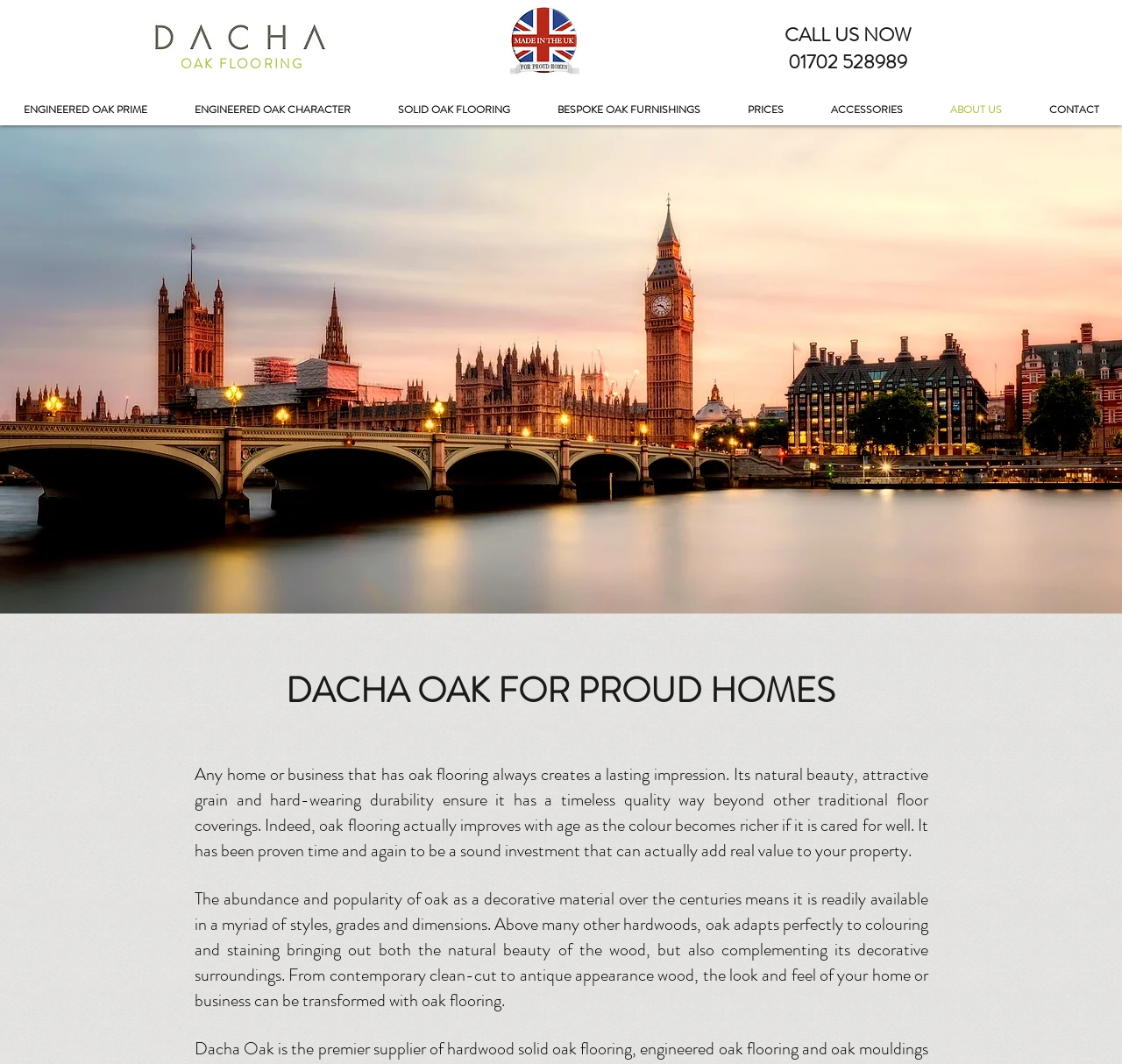Based on the image, please respond to the question with as much detail as possible:
What can be done to oak flooring to enhance its appearance?

The webpage suggests that oak flooring can be enhanced by colouring and staining, which brings out the natural beauty of the wood and complements its decorative surroundings. This is mentioned in the text 'Above many other hardwoods, oak adapts perfectly to colouring and staining bringing out both the natural beauty of the wood, but also complementing its decorative surroundings.'